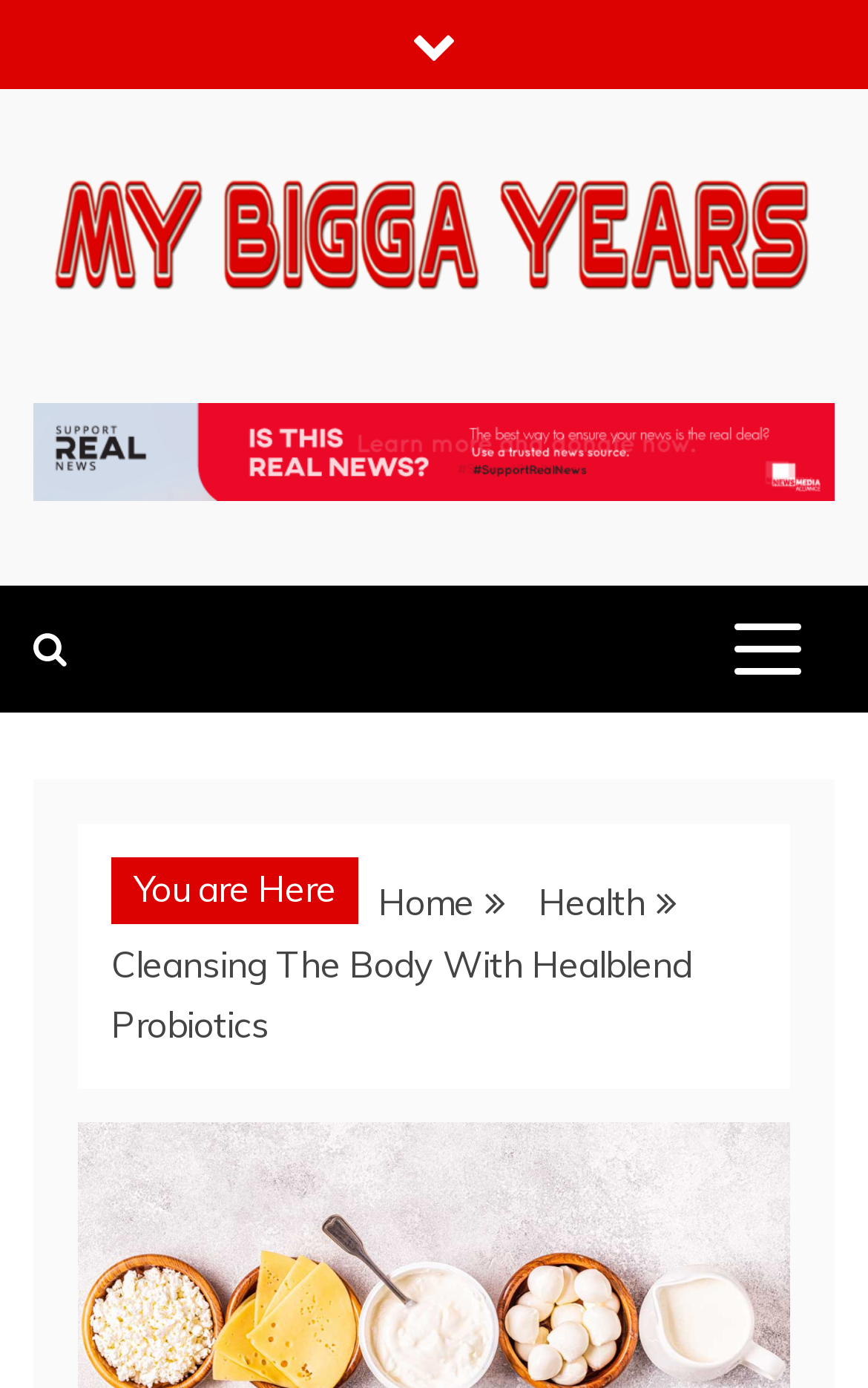Please locate and generate the primary heading on this webpage.

Cleansing The Body With Healblend Probiotics